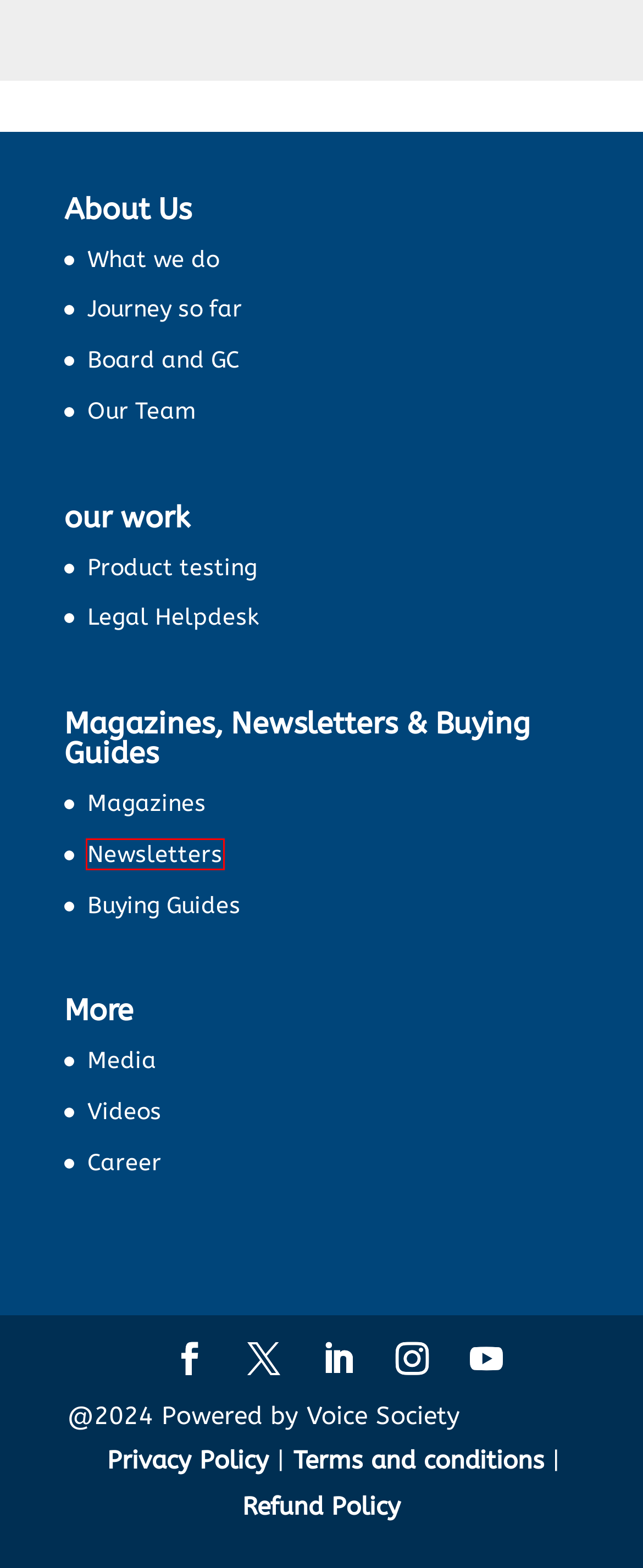Observe the screenshot of a webpage with a red bounding box highlighting an element. Choose the webpage description that accurately reflects the new page after the element within the bounding box is clicked. Here are the candidates:
A. Cancellation and Refund Policy - Consumer Voice
B. Terms of Service - Consumer Voice
C. A Brief Journey of Consumer VOICE in India.
D. Privacy Policy - Consumer Voice
E. All English Magazines | Consumer Voice
F. Subscribe to Consumer Voice Newsletters
G. Careers at Consumer VOICE
H. Get the Latest Consumer VOICE Press Releases

F